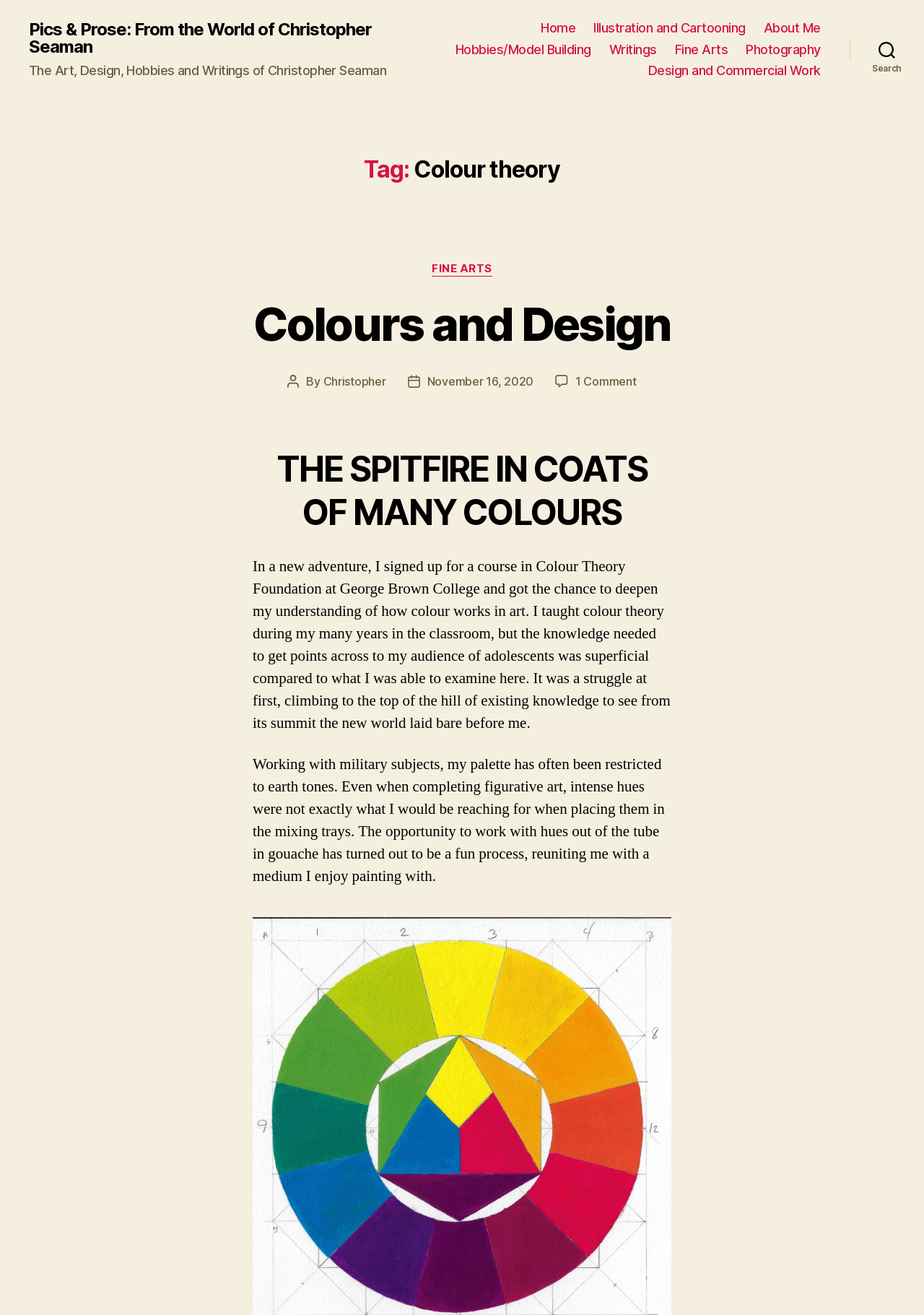Provide a one-word or one-phrase answer to the question:
What type of art is mentioned in the post?

Gouache